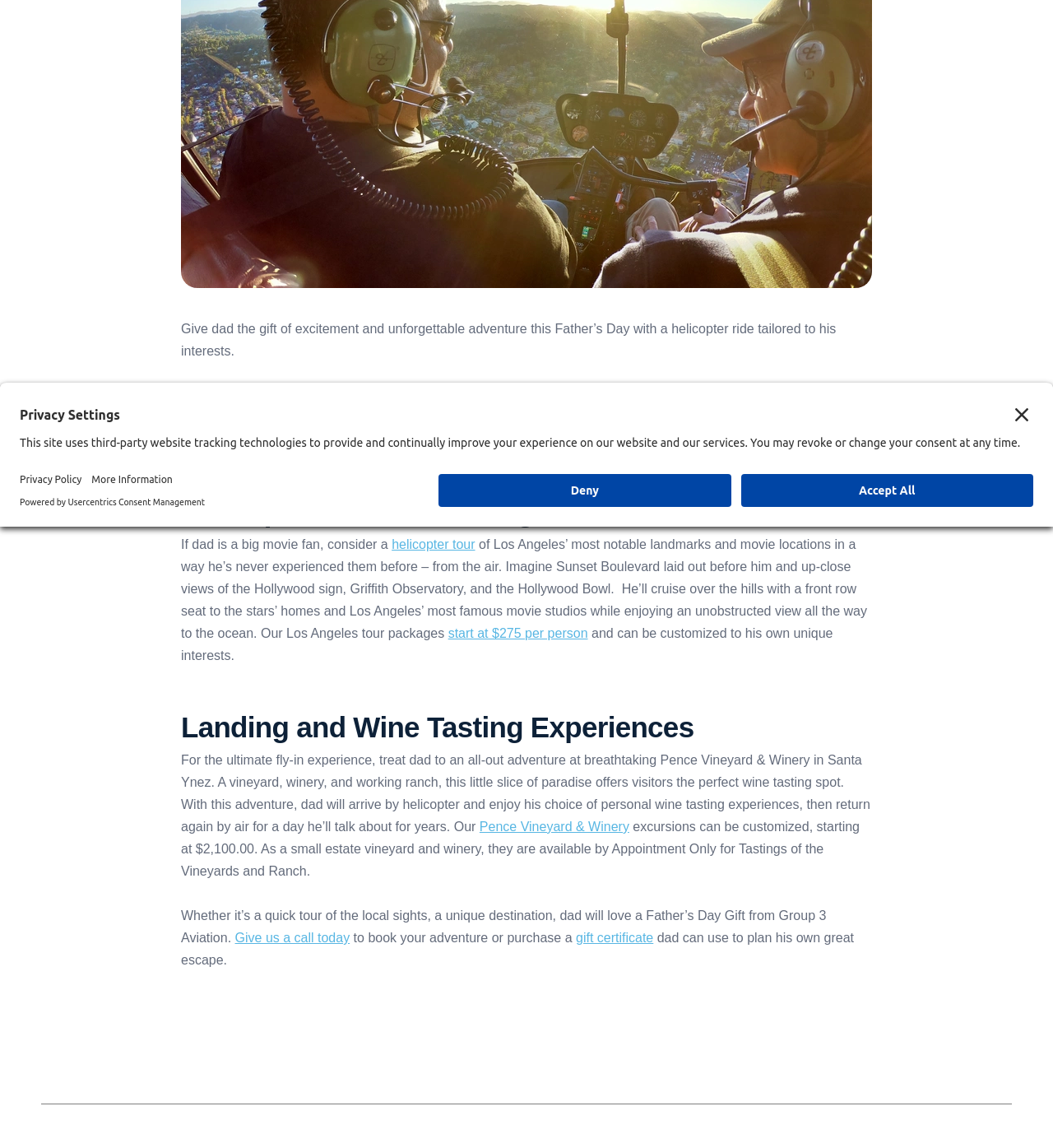Provide the bounding box coordinates for the UI element that is described as: "Deny".

[0.417, 0.413, 0.694, 0.442]